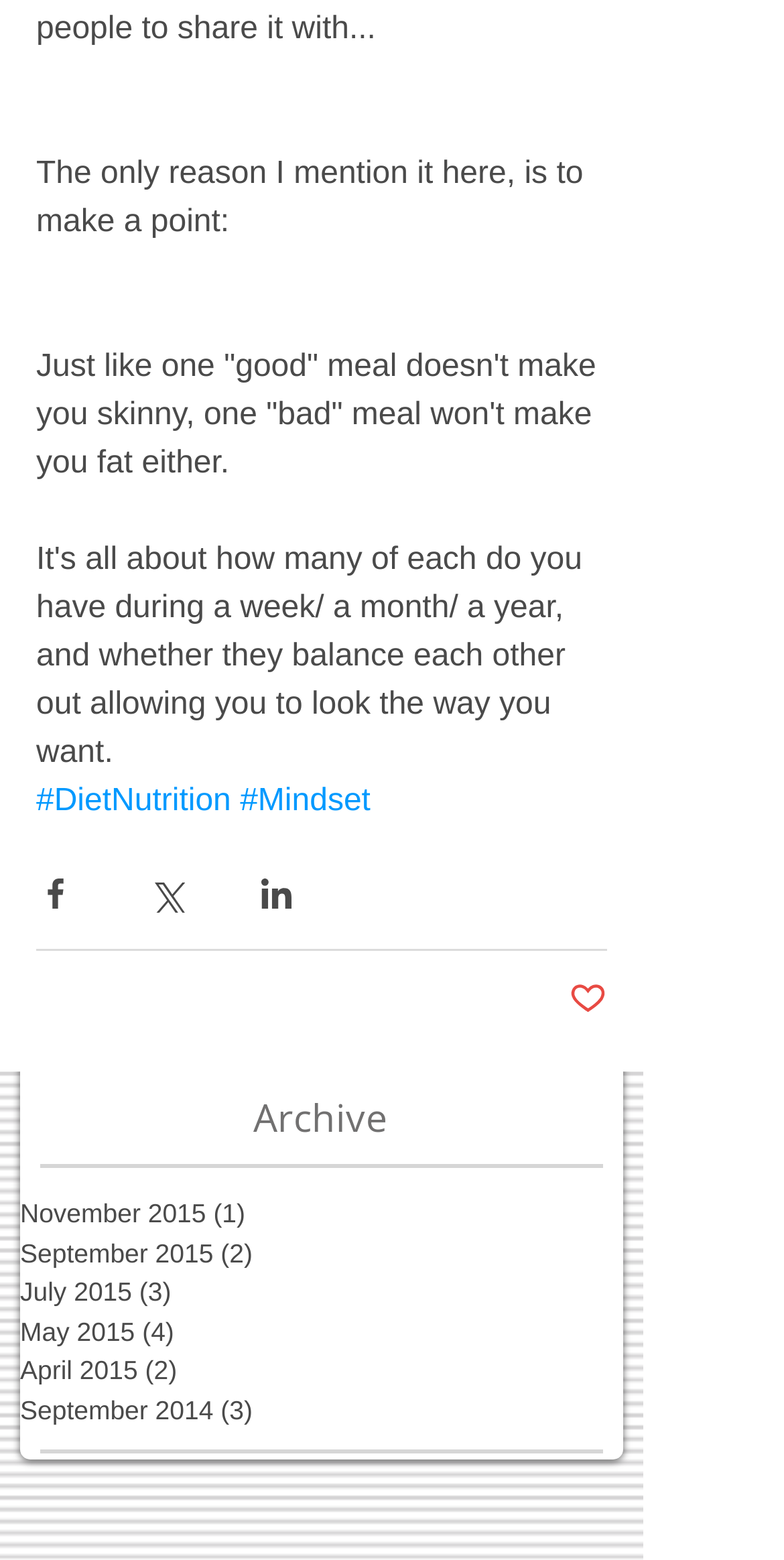What is the main topic of the article?
Look at the image and construct a detailed response to the question.

The main topic of the article can be inferred from the links '#DietNutrition' and '#Mindset' which suggests that the article is related to diet and nutrition, and also touches on the mindset aspect.